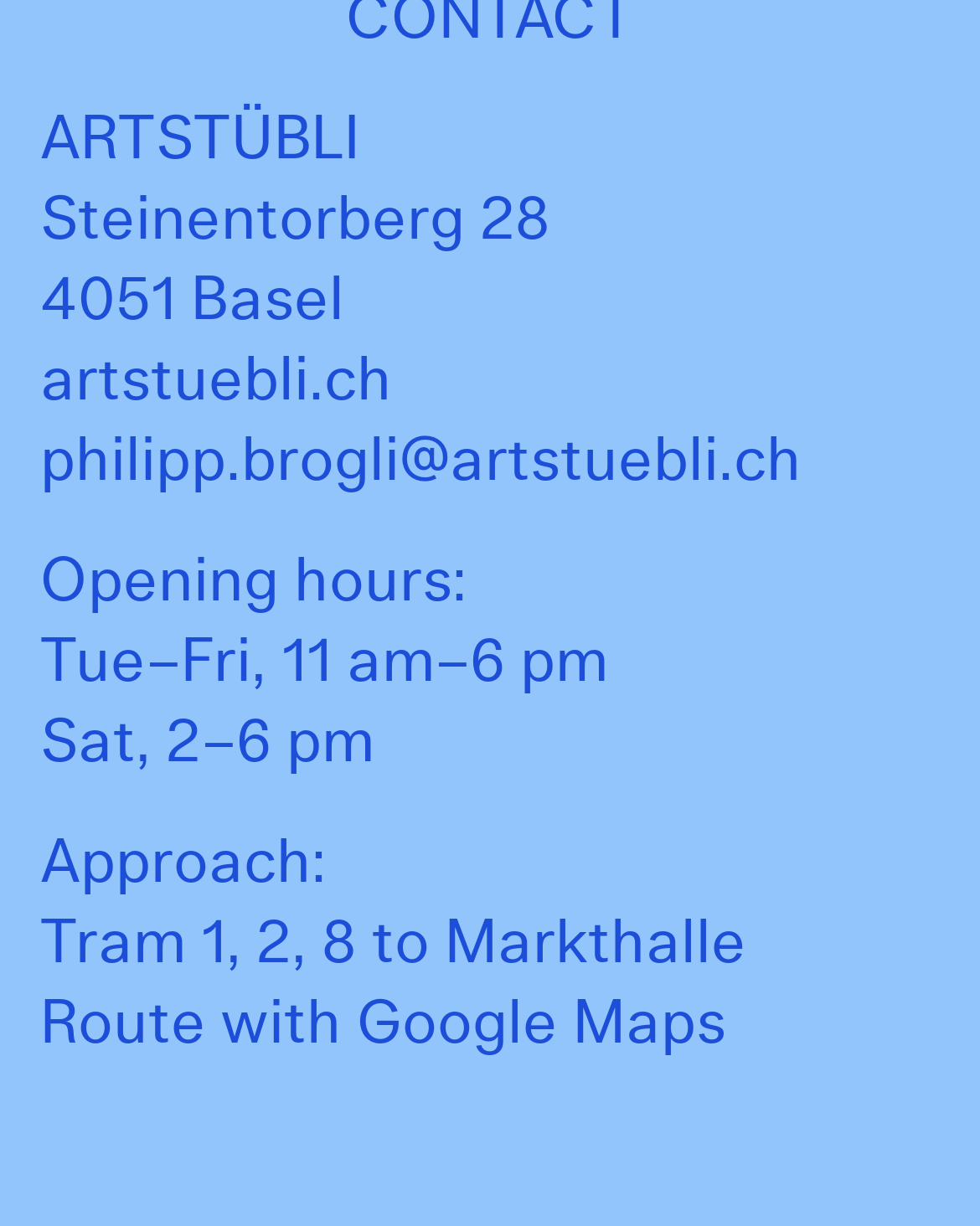What are the opening hours on Tuesdays?
Respond to the question with a single word or phrase according to the image.

11 am–6 pm